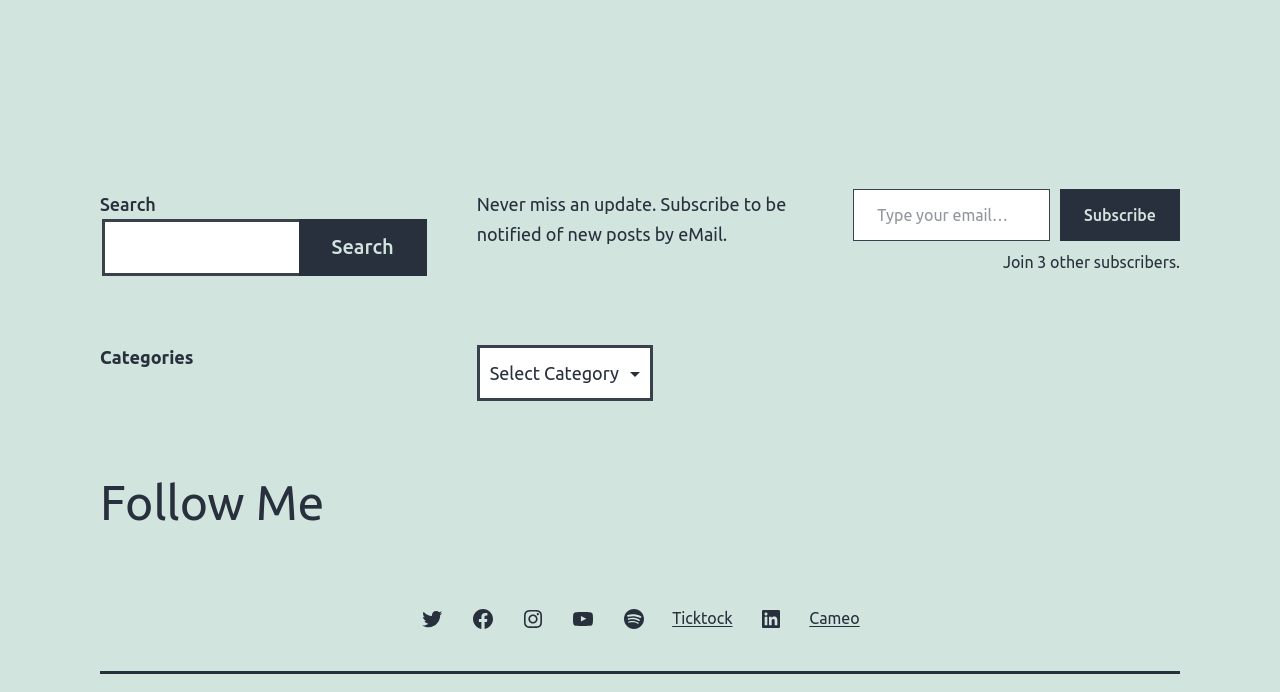What is the benefit of subscribing to the website?
Give a single word or phrase as your answer by examining the image.

Get notified of new posts